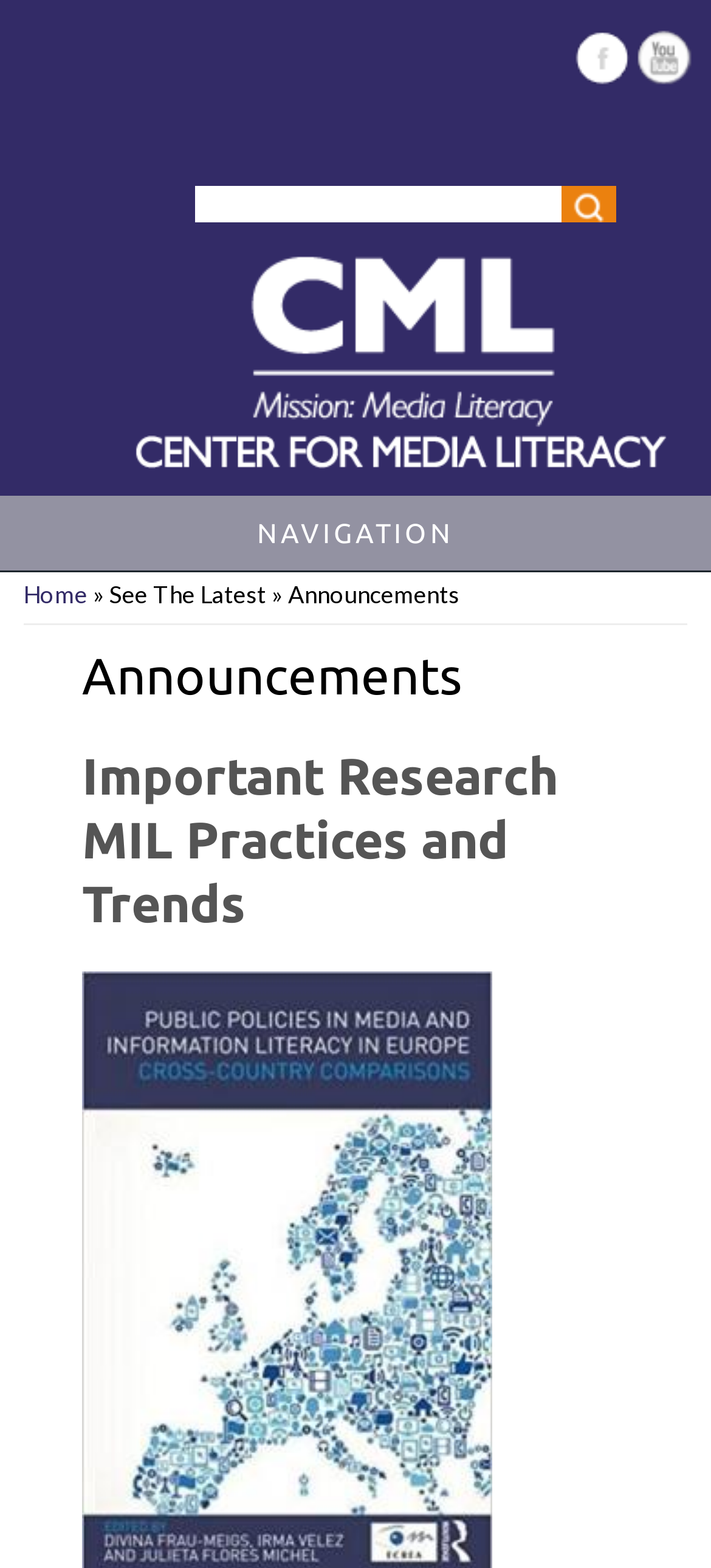What is the purpose of the search form?
Refer to the image and provide a thorough answer to the question.

The search form is located at the top of the webpage, consisting of a textbox and a search button. Its purpose is to allow users to search for specific content within the website.